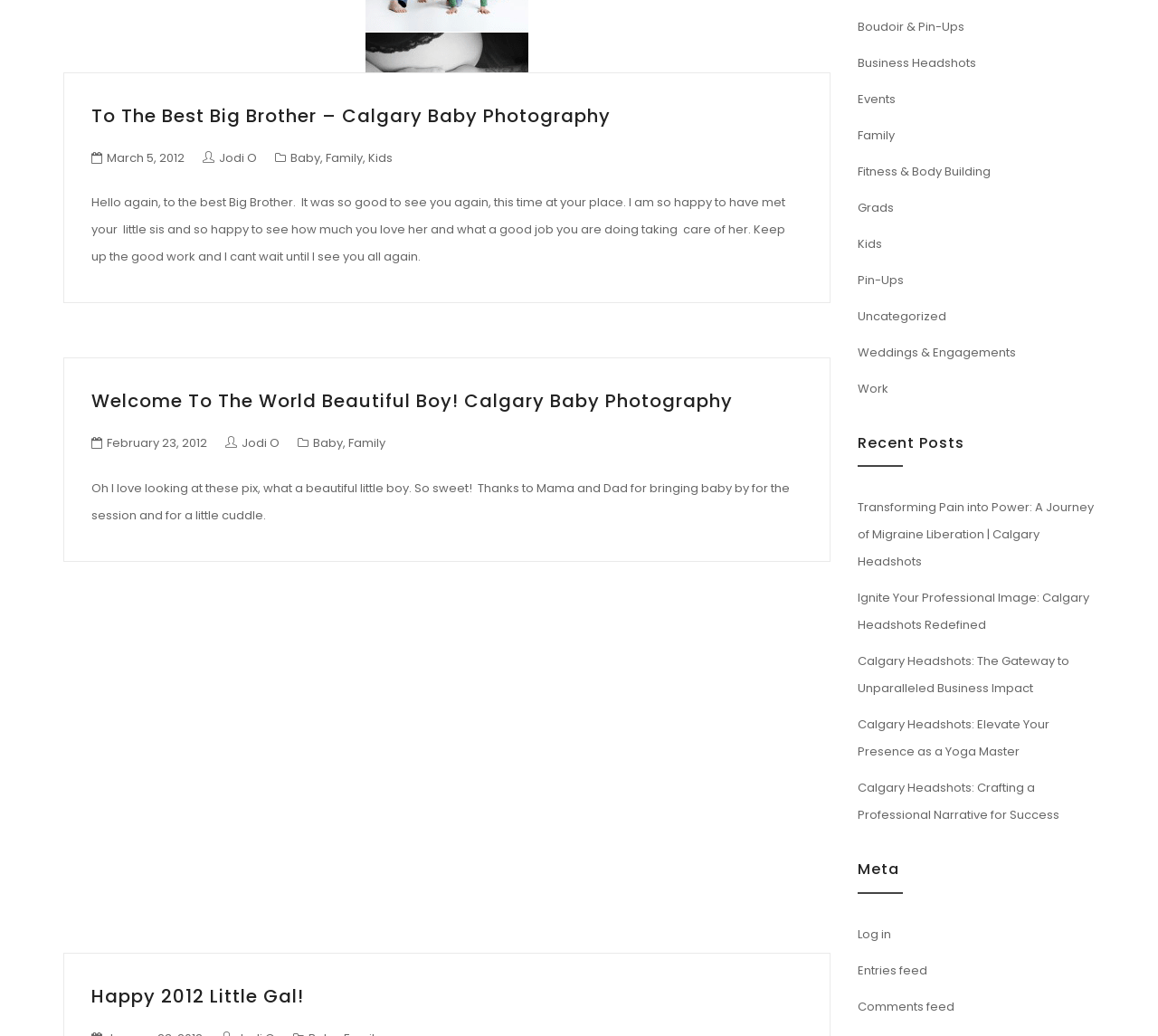Extract the bounding box of the UI element described as: "Skip to content".

None